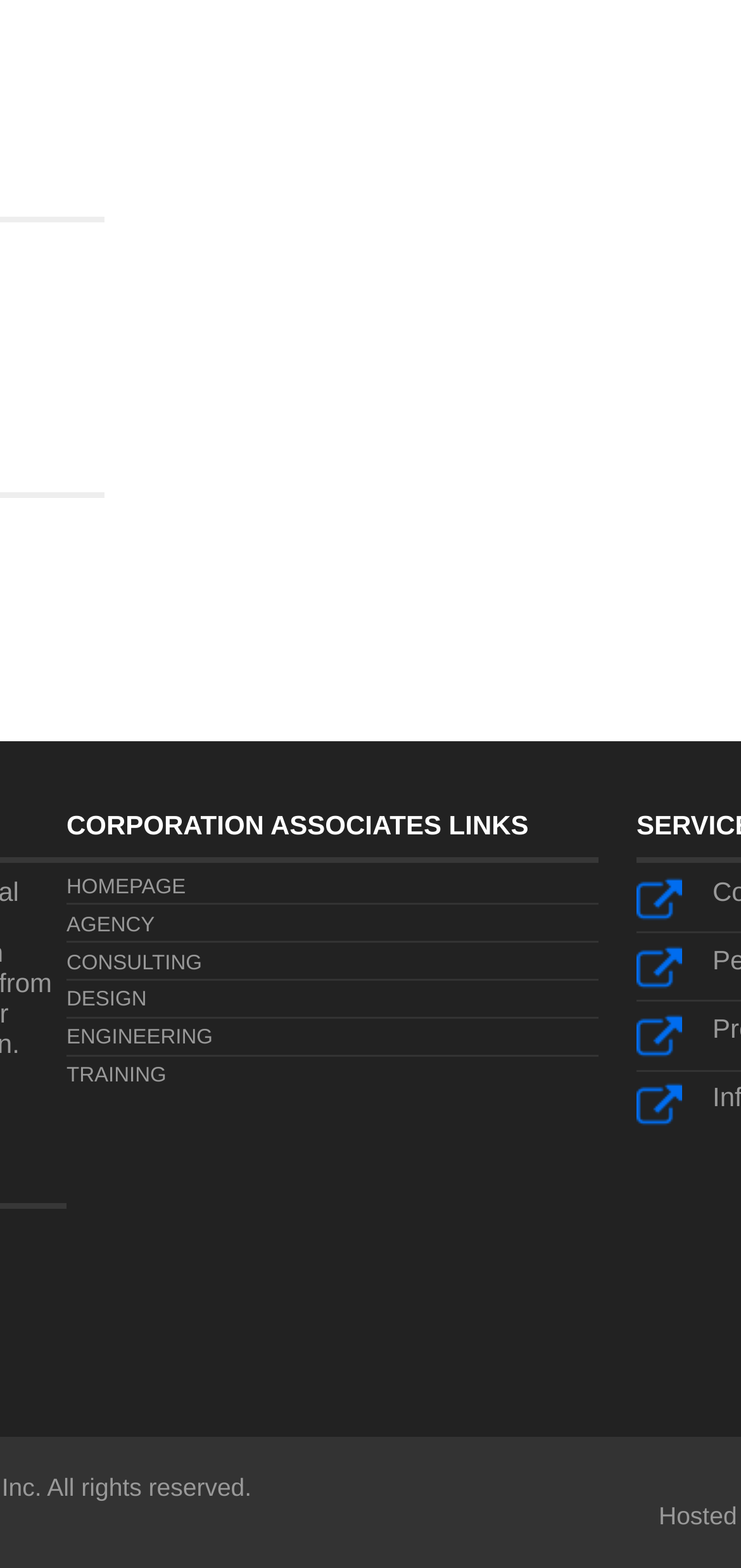Given the element description "Homepage" in the screenshot, predict the bounding box coordinates of that UI element.

[0.09, 0.558, 0.251, 0.573]